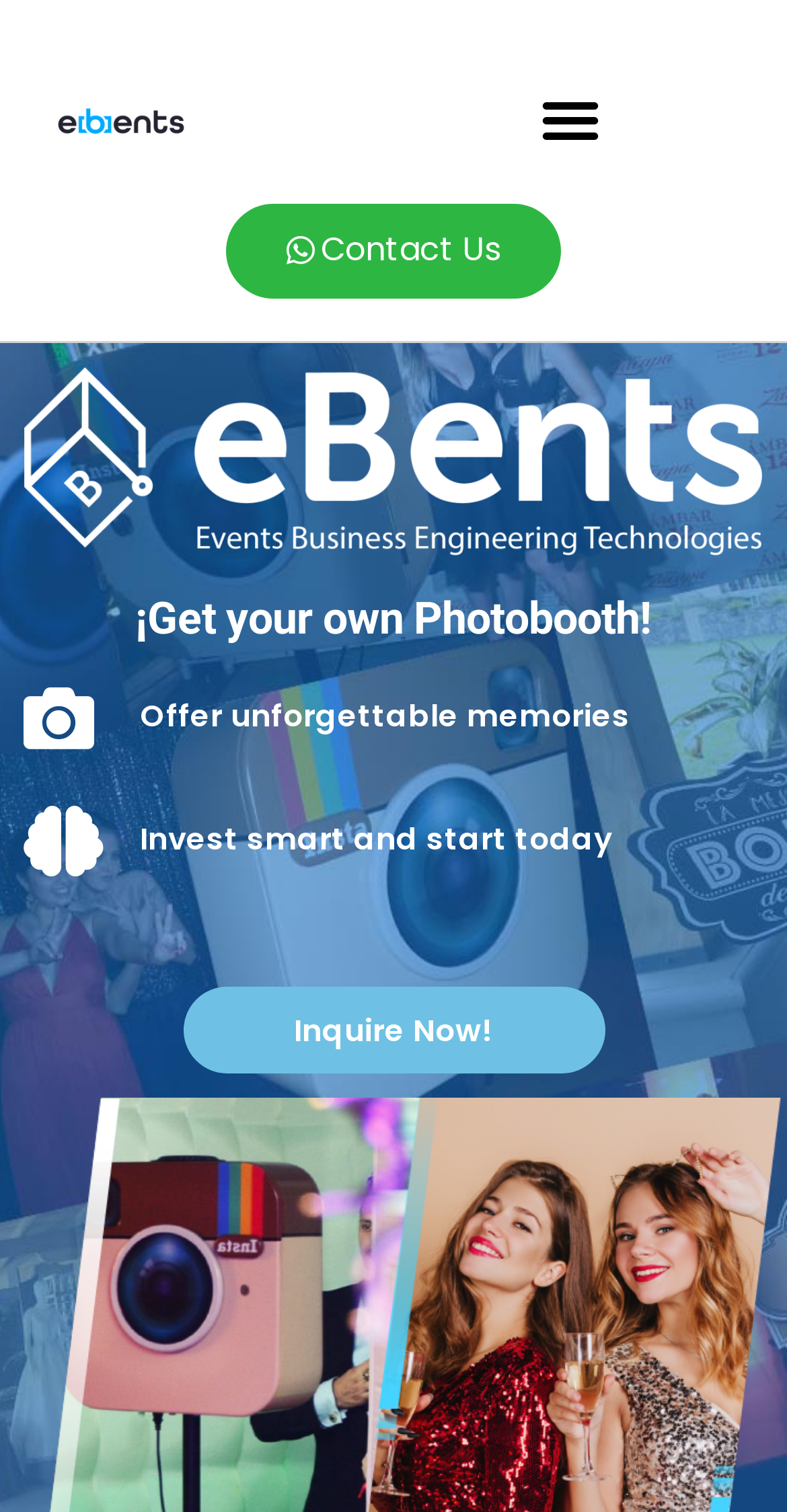Using the element description Menu, predict the bounding box coordinates for the UI element. Provide the coordinates in (top-left x, top-left y, bottom-right x, bottom-right y) format with values ranging from 0 to 1.

[0.667, 0.05, 0.782, 0.11]